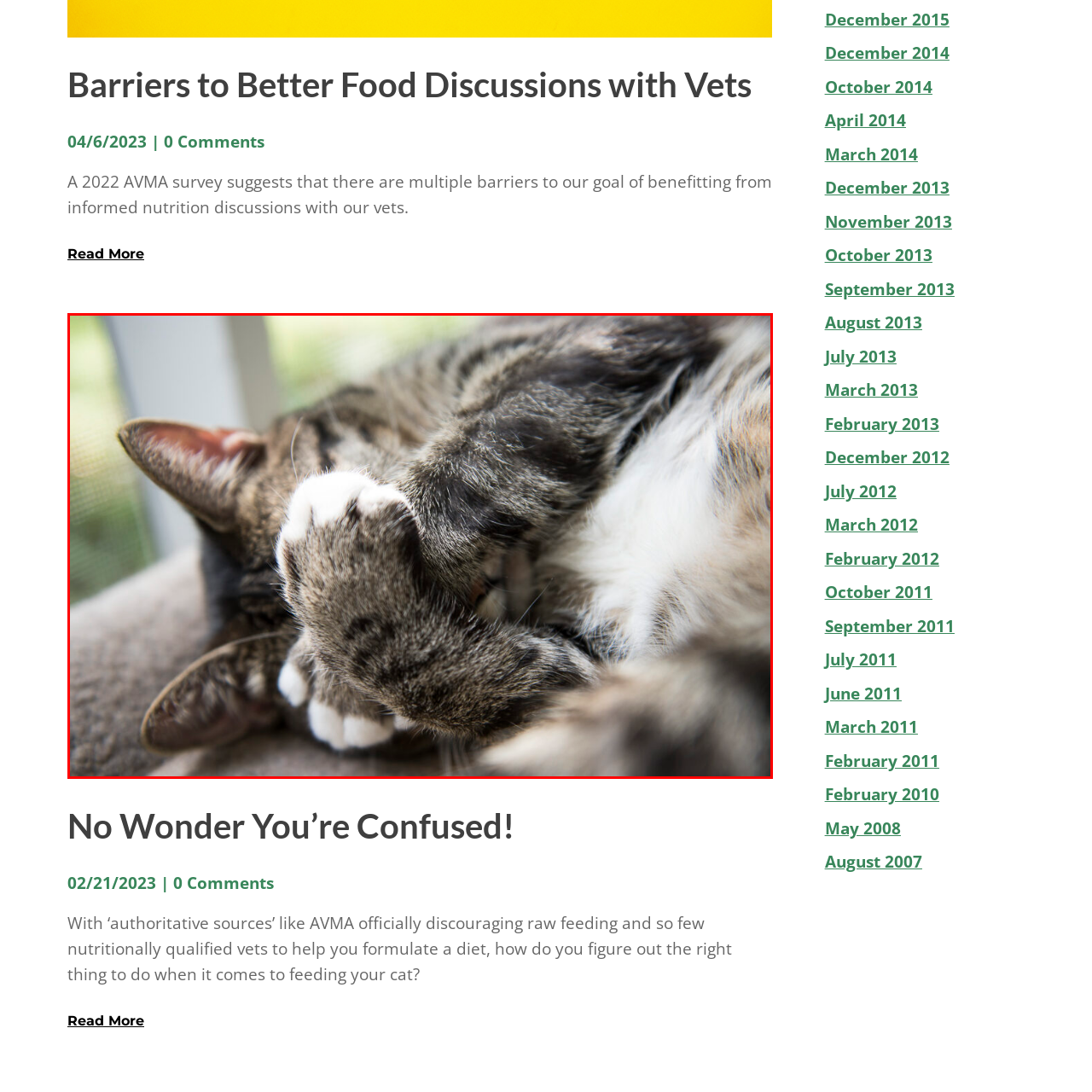What kind of setting is in the background? Observe the image within the red bounding box and give a one-word or short-phrase answer.

Outdoor